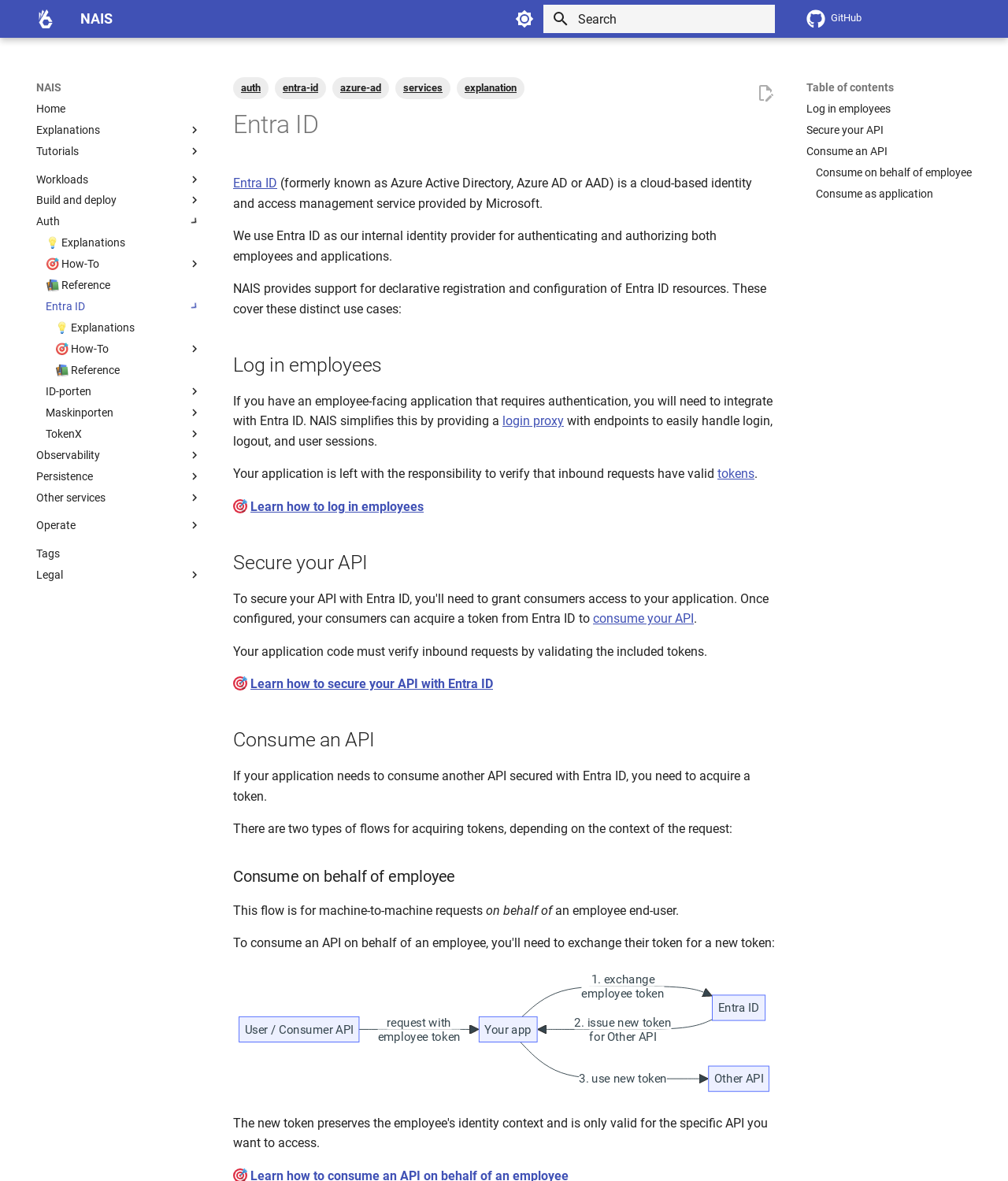Provide a one-word or one-phrase answer to the question:
What should application code verify?

Inbound requests by validating tokens